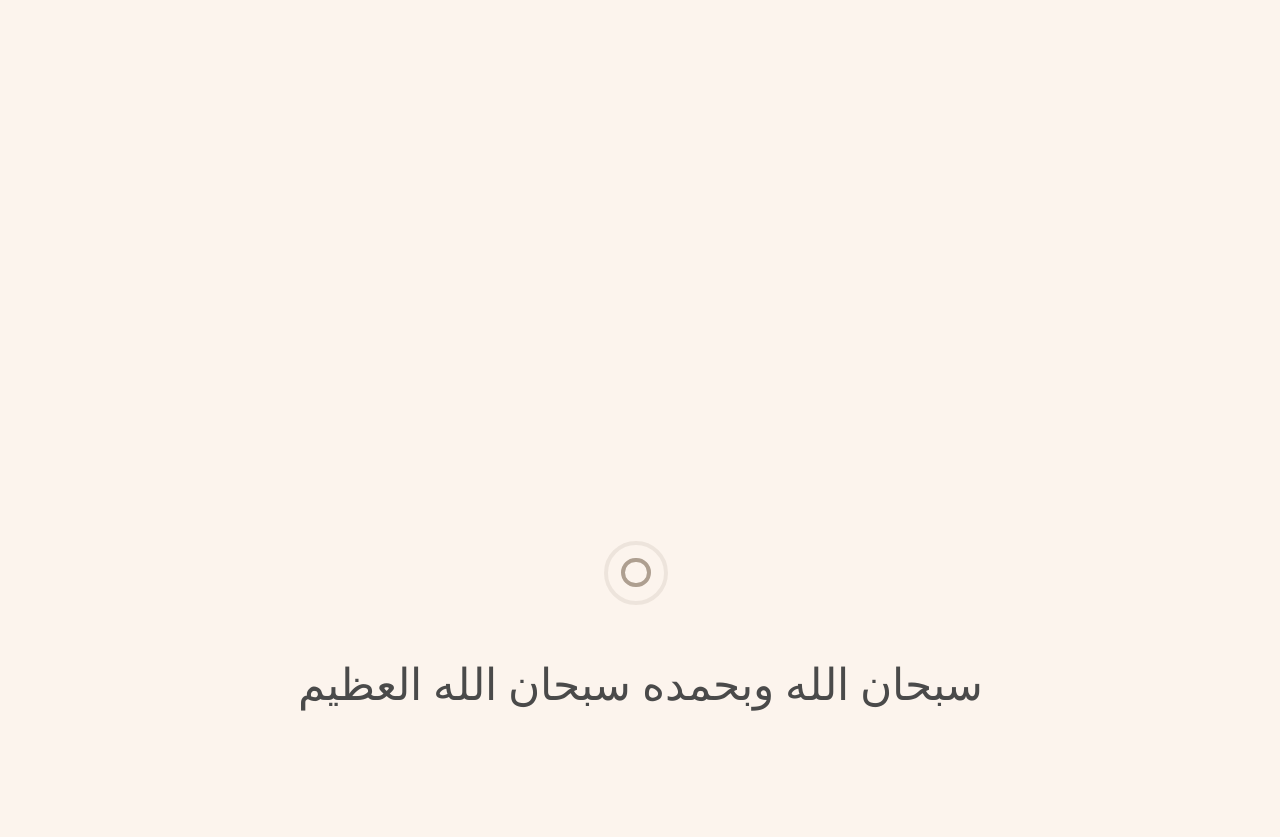Respond to the following query with just one word or a short phrase: 
How many headings are there in the 'Connect With Us' section?

1